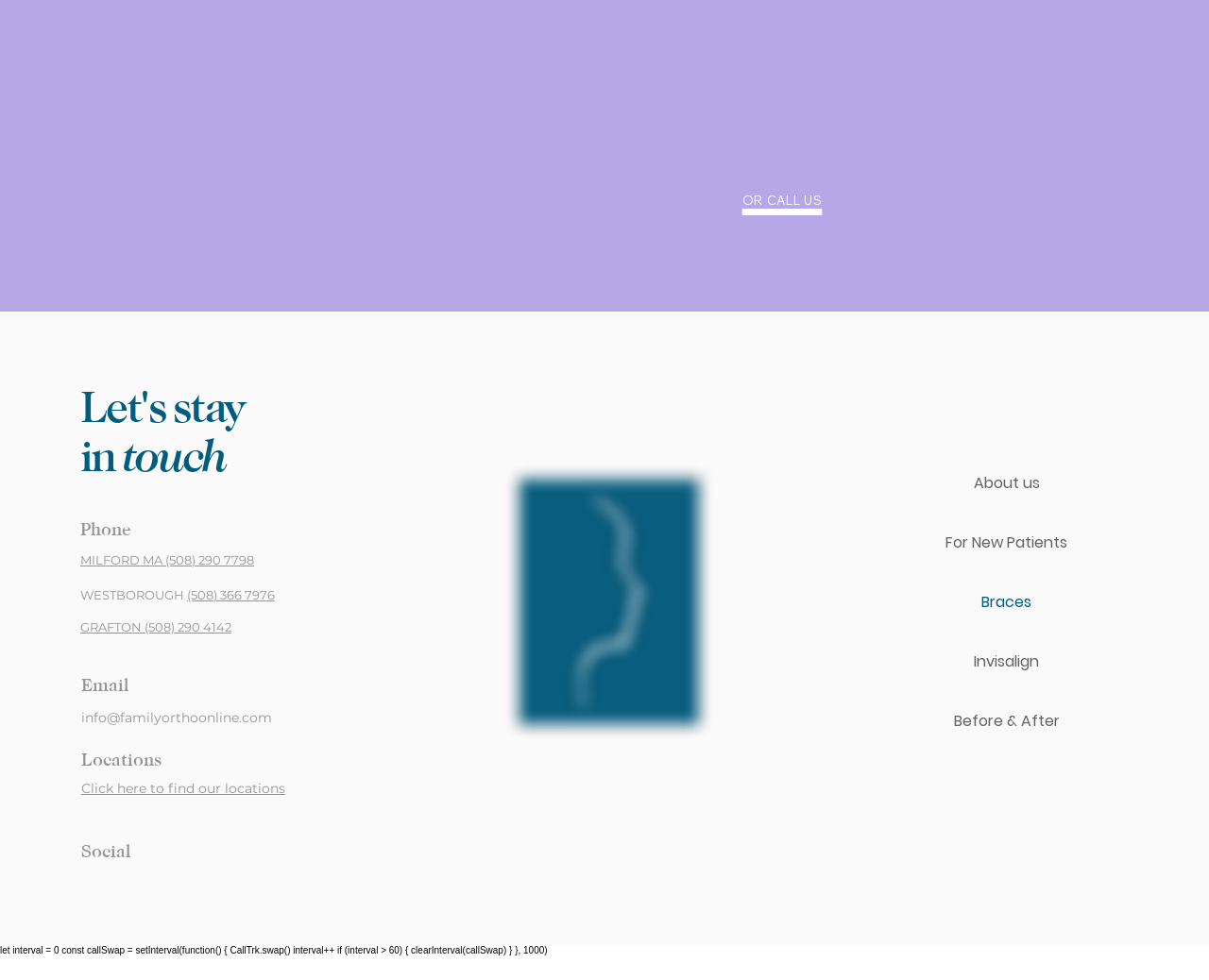What is the phone number for the Milford MA location?
Deliver a detailed and extensive answer to the question.

I found the phone number for the Milford MA location by looking at the 'Phone' section of the webpage, where it lists the phone numbers for each location. The phone number for Milford MA is (508) 290 7798.